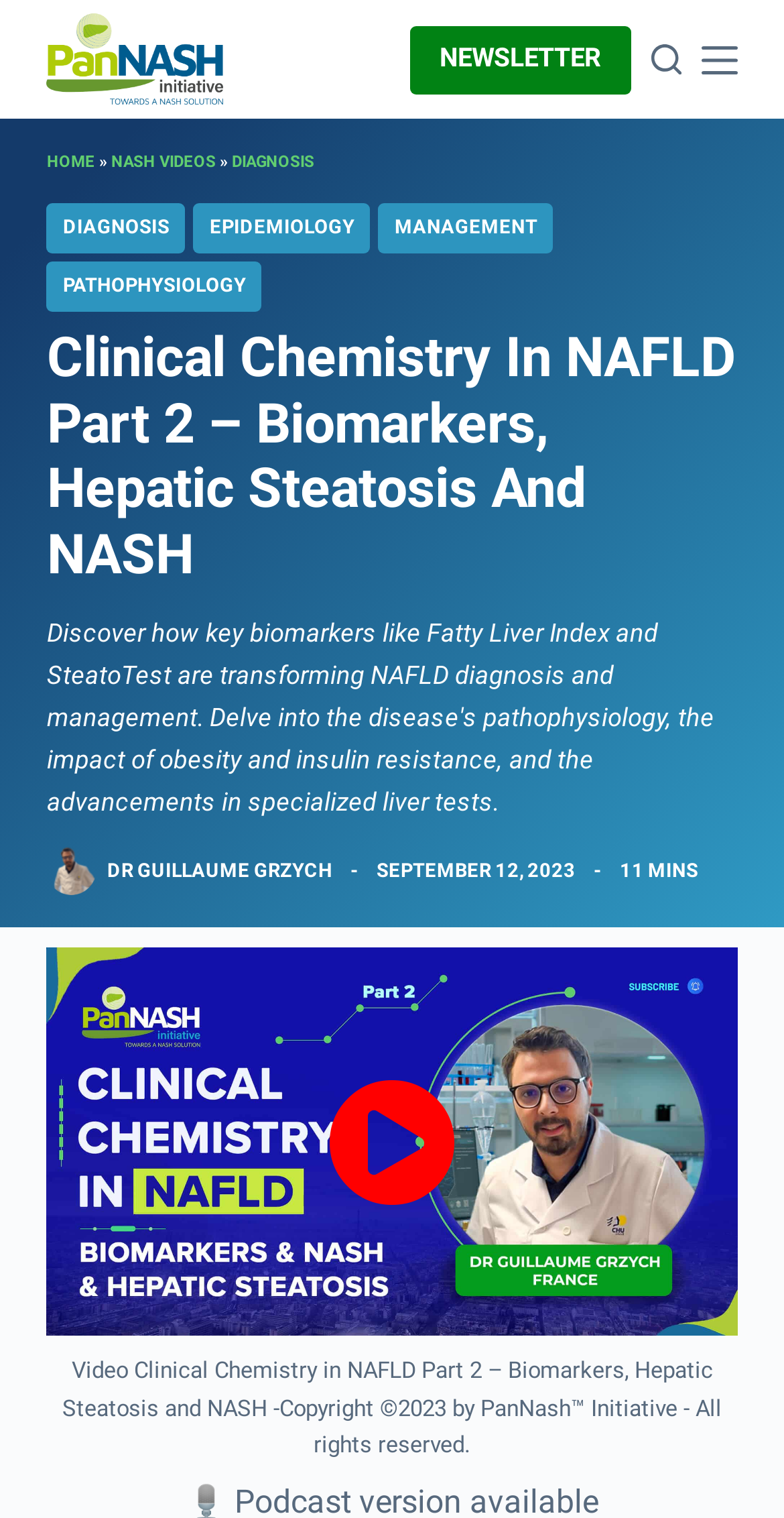Offer a meticulous description of the webpage's structure and content.

This webpage is about Clinical Chemistry in NAFLD Part 2, focusing on biomarkers, hepatic steatosis, and NASH. At the top left, there is a link to skip to the content. Next to it, there is a logo of PanNASH, which is also a link. On the top right, there are links to the newsletter and a search button, accompanied by a menu button.

Below the top section, there is a navigation bar with breadcrumbs, showing the path from the home page to the current page, which is about diagnosis. There are also links to other related topics, such as NASH videos, epidemiology, management, and pathophysiology.

The main content of the page is a video about clinical chemistry in NAFLD, with a heading that matches the title of the video. Below the video, there is information about the author, Dr. Guillaume Grzych, including an avatar photo and a link to his profile. The video's duration, 11 minutes, is also displayed. At the very bottom of the page, there is a copyright notice from the PanNash Initiative.

Throughout the page, there are several images, including the PanNASH logo, the avatar photo, and a thumbnail of the video. The overall structure of the page is organized, with clear headings and concise text, making it easy to navigate and understand the content.